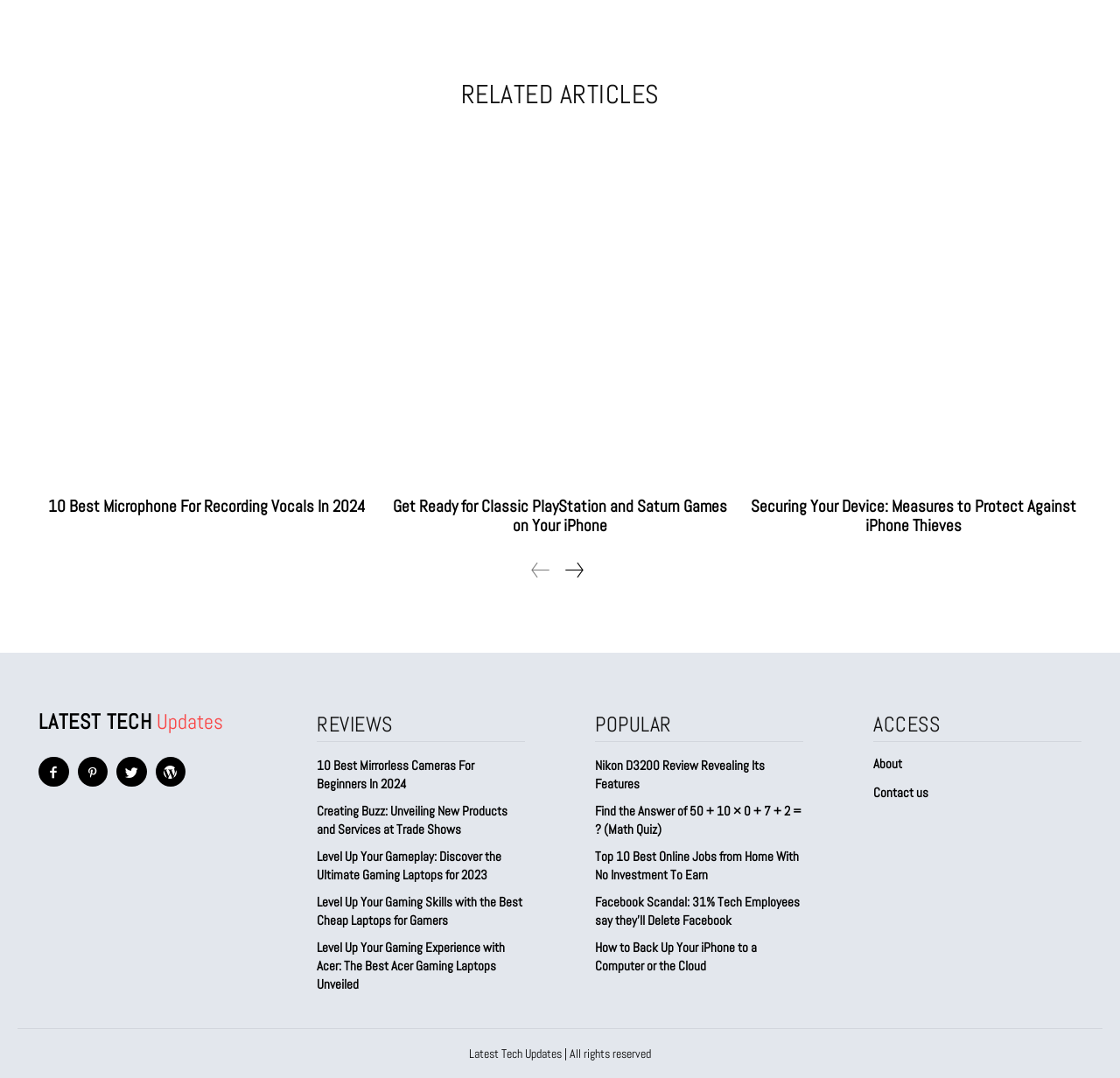Find and provide the bounding box coordinates for the UI element described with: "Contact us".

[0.78, 0.727, 0.829, 0.742]